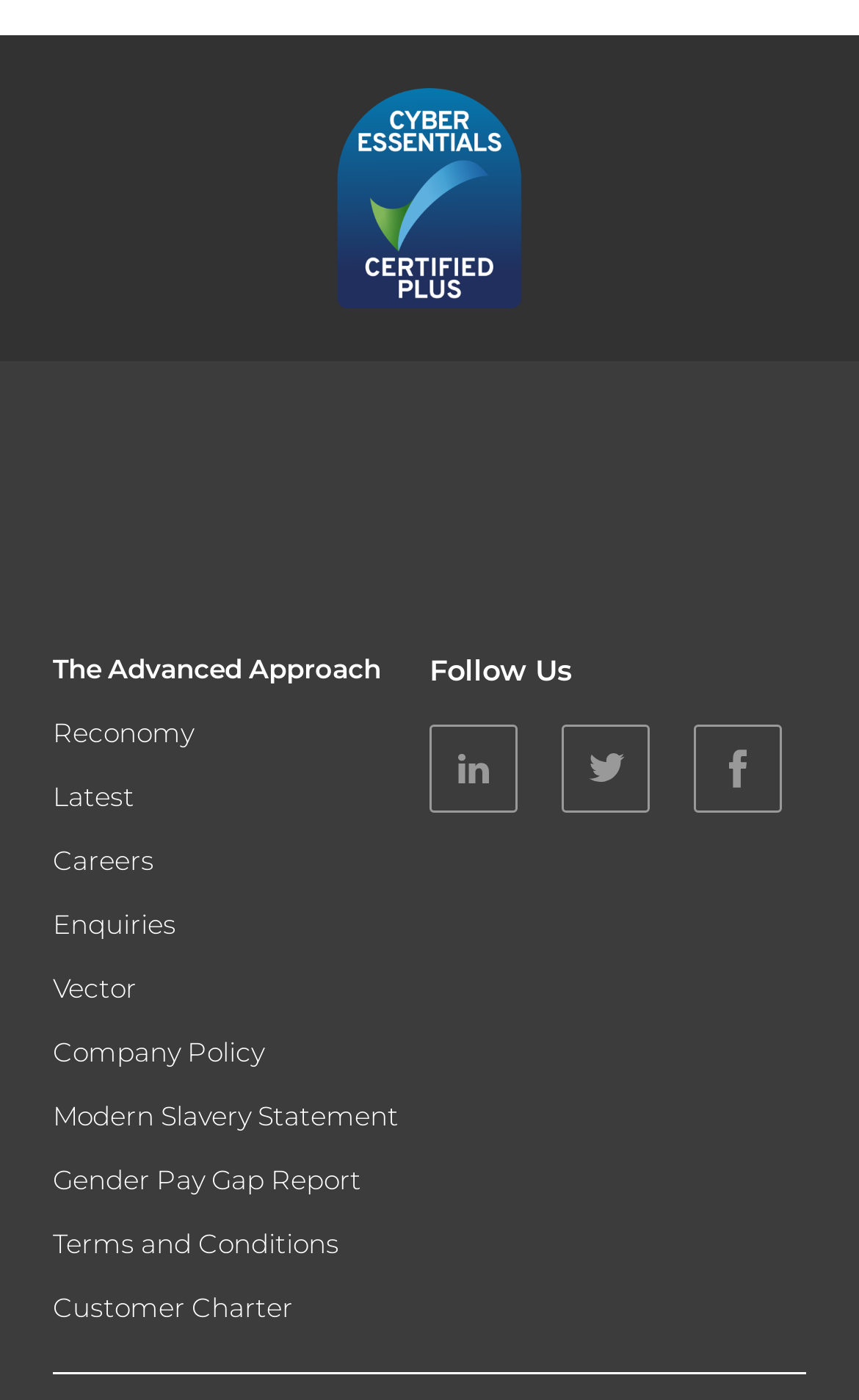Answer the following query with a single word or phrase:
What is the certification logo at the top?

Cyber Essentials Certified Plus